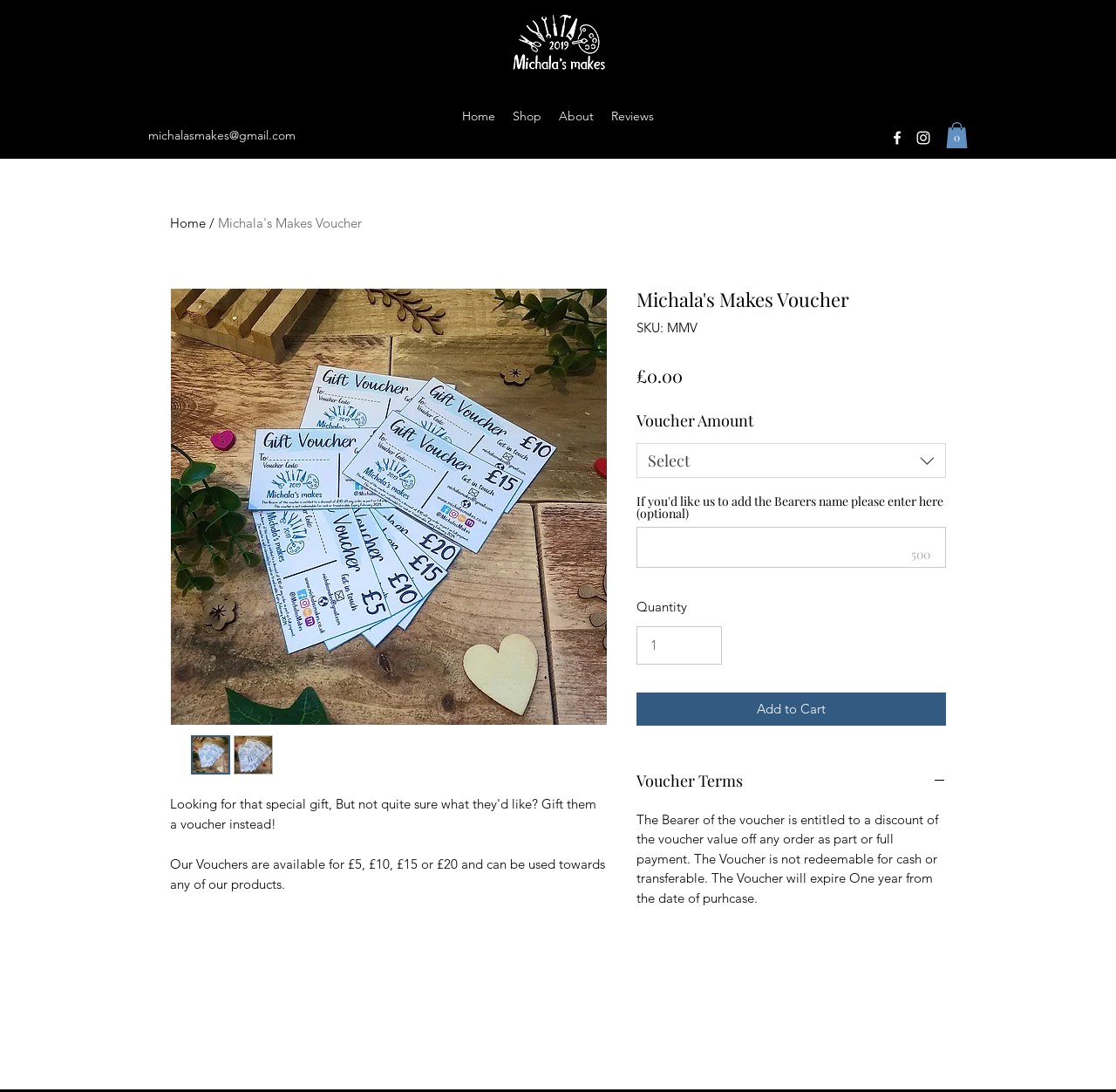What is the minimum voucher amount?
Based on the visual information, provide a detailed and comprehensive answer.

I found the answer by looking at the text 'Our Vouchers are available for £5, £10, £15 or £20 and can be used towards any of our products.' which indicates the minimum voucher amount is £5.